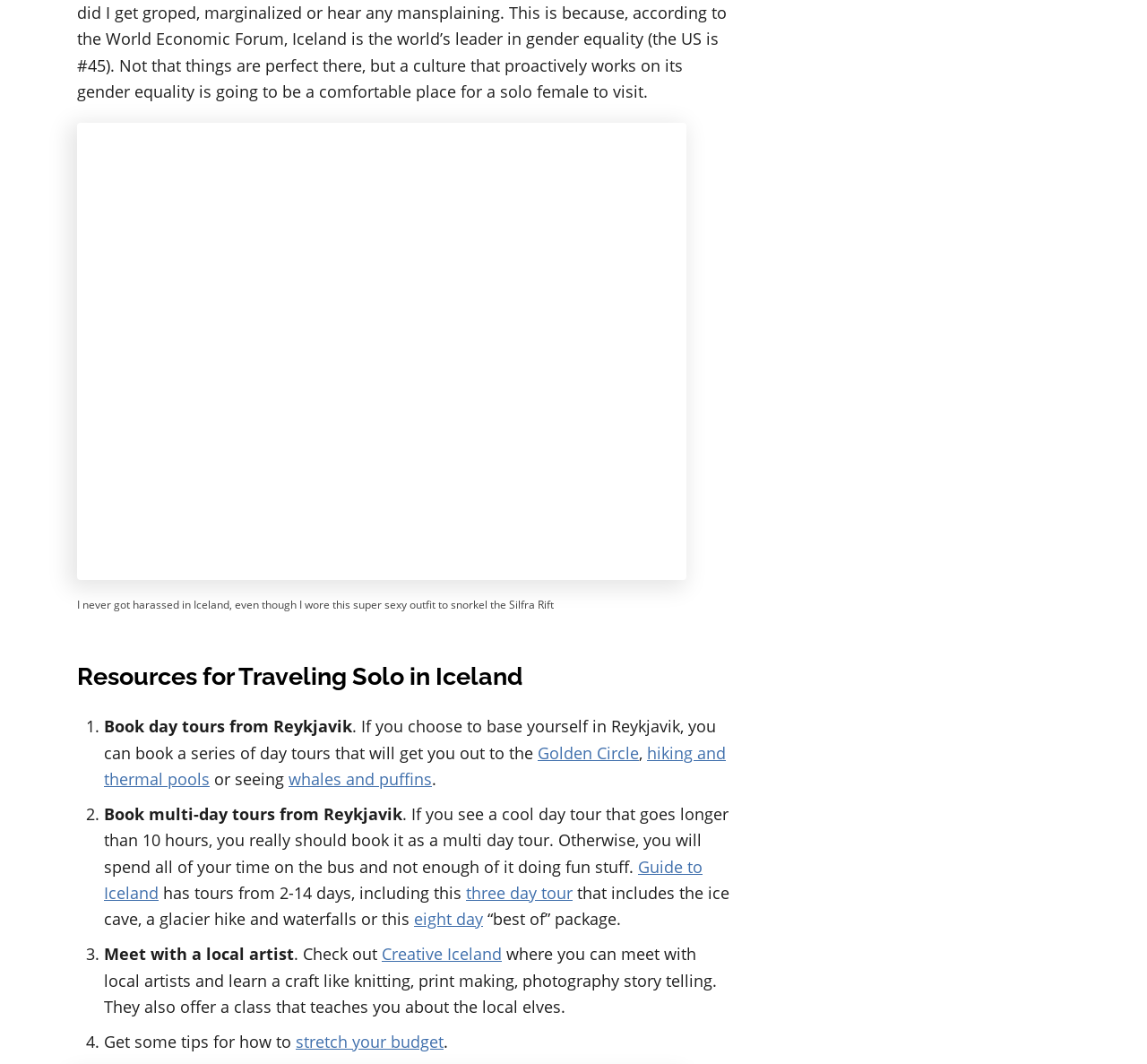Please locate the bounding box coordinates for the element that should be clicked to achieve the following instruction: "Explore the Golden Circle". Ensure the coordinates are given as four float numbers between 0 and 1, i.e., [left, top, right, bottom].

[0.469, 0.697, 0.557, 0.717]